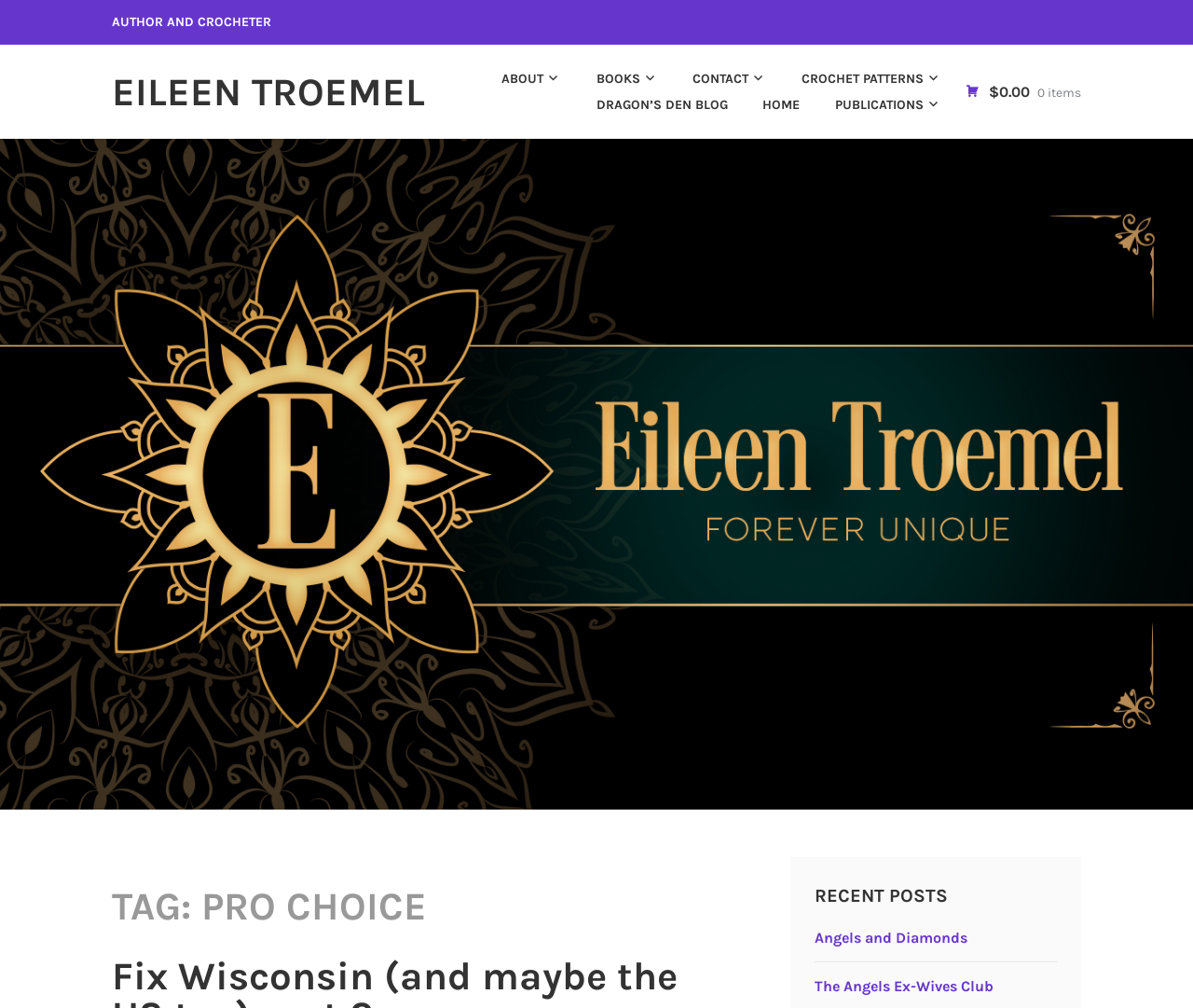What is the author's profession?
Look at the screenshot and provide an in-depth answer.

Based on the webpage, the author's profession is mentioned as 'AUTHOR AND CROCHETER' in the StaticText element with bounding box coordinates [0.094, 0.014, 0.227, 0.03].